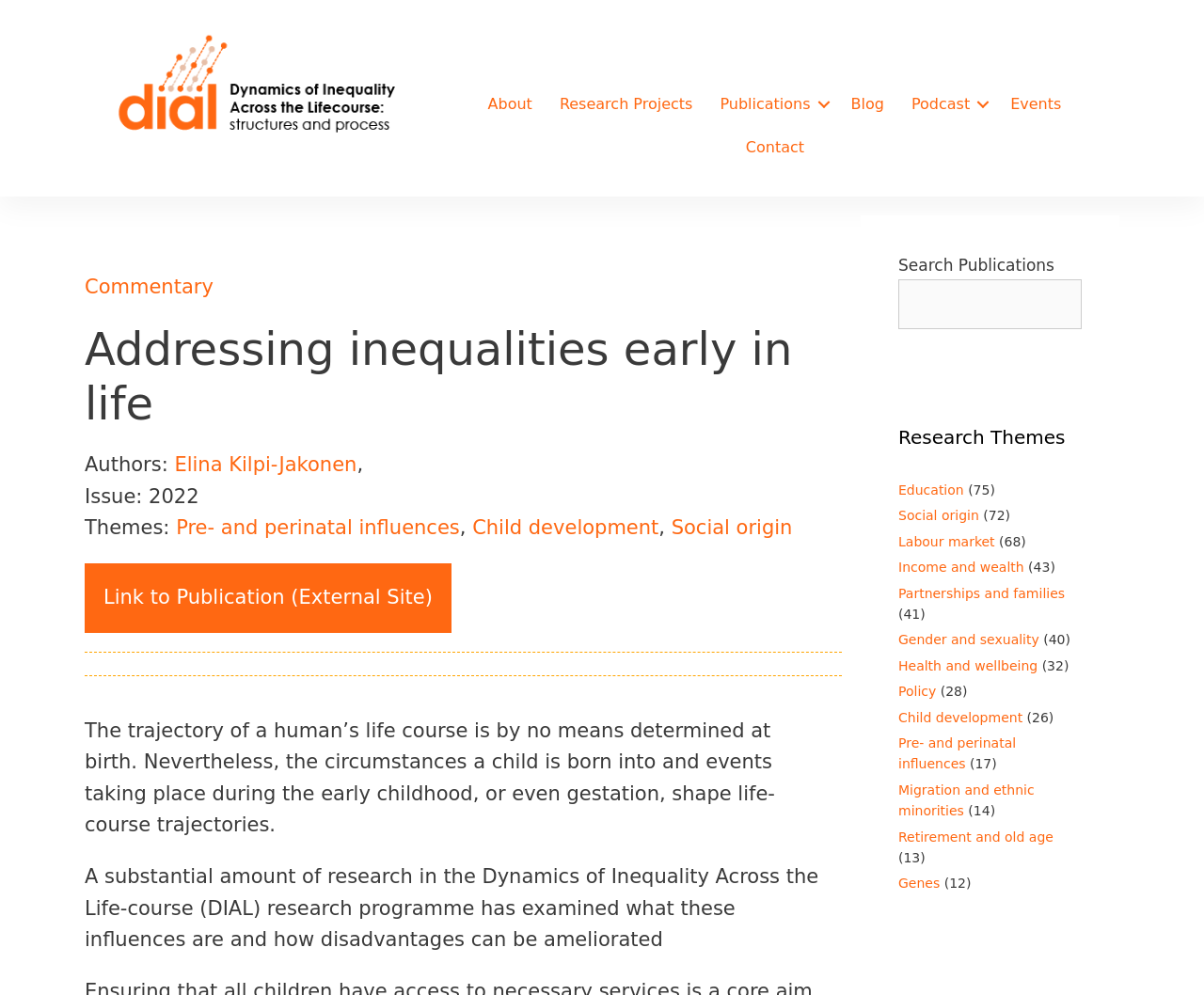Please specify the bounding box coordinates in the format (top-left x, top-left y, bottom-right x, bottom-right y), with values ranging from 0 to 1. Identify the bounding box for the UI component described as follows: Contact

[0.608, 0.126, 0.679, 0.17]